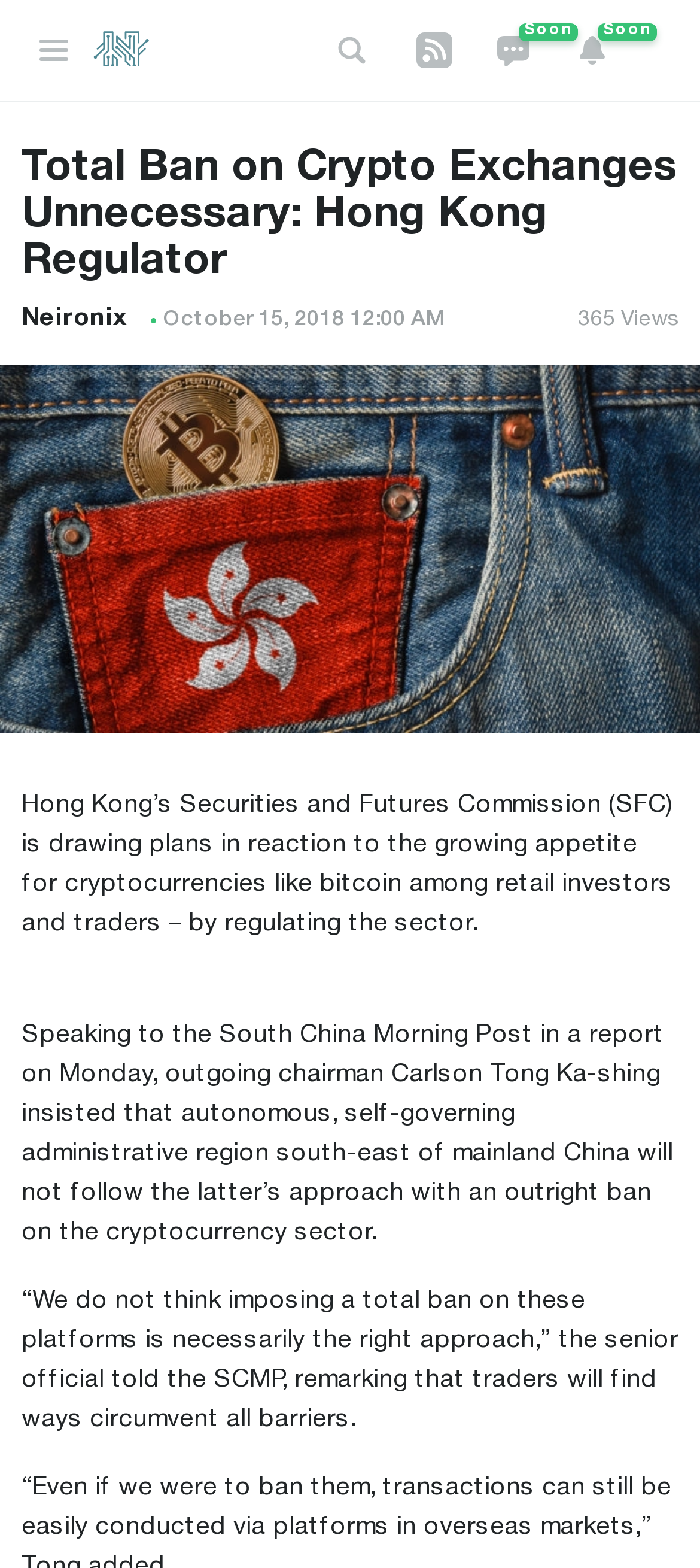Answer the following query concisely with a single word or phrase:
What is Hong Kong’s Securities and Futures Commission planning?

Regulating the sector